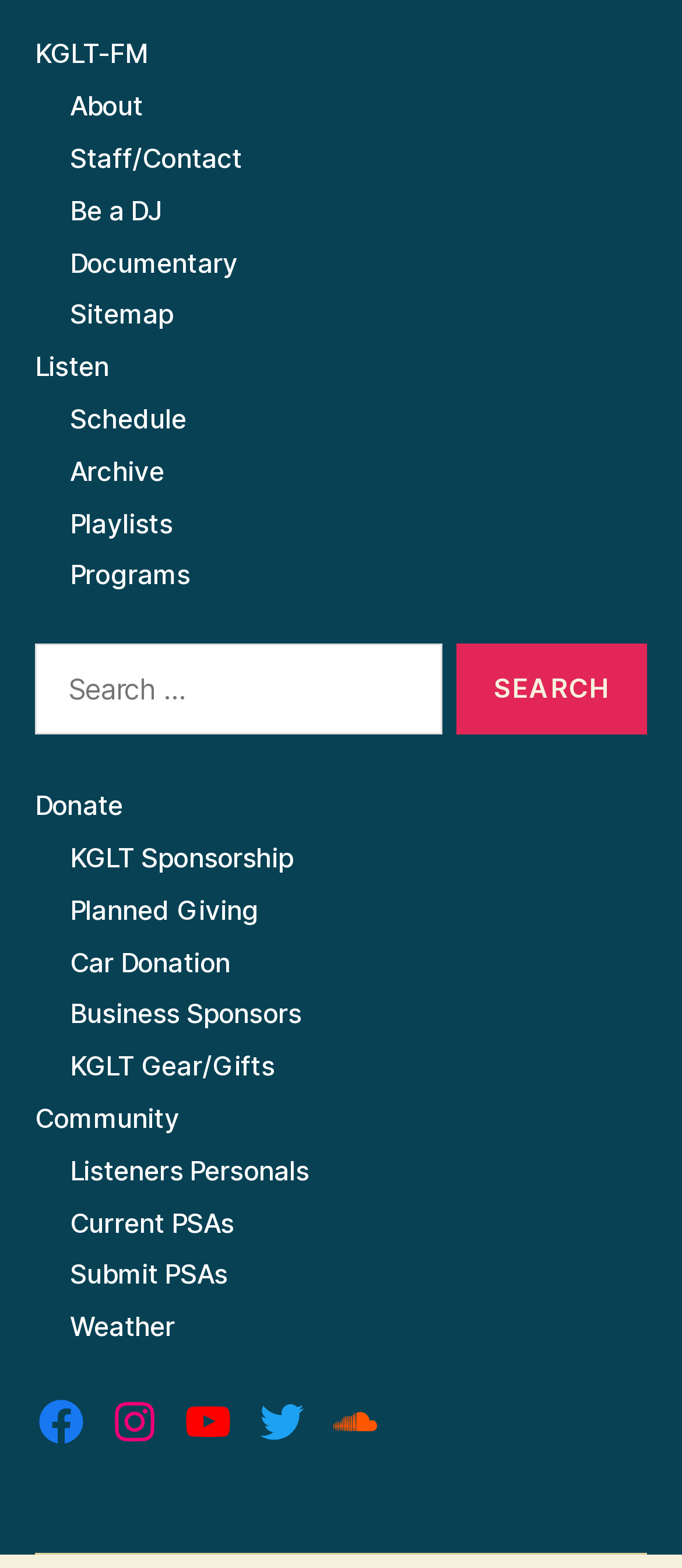Can you find the bounding box coordinates of the area I should click to execute the following instruction: "Check the schedule"?

[0.103, 0.256, 0.274, 0.278]